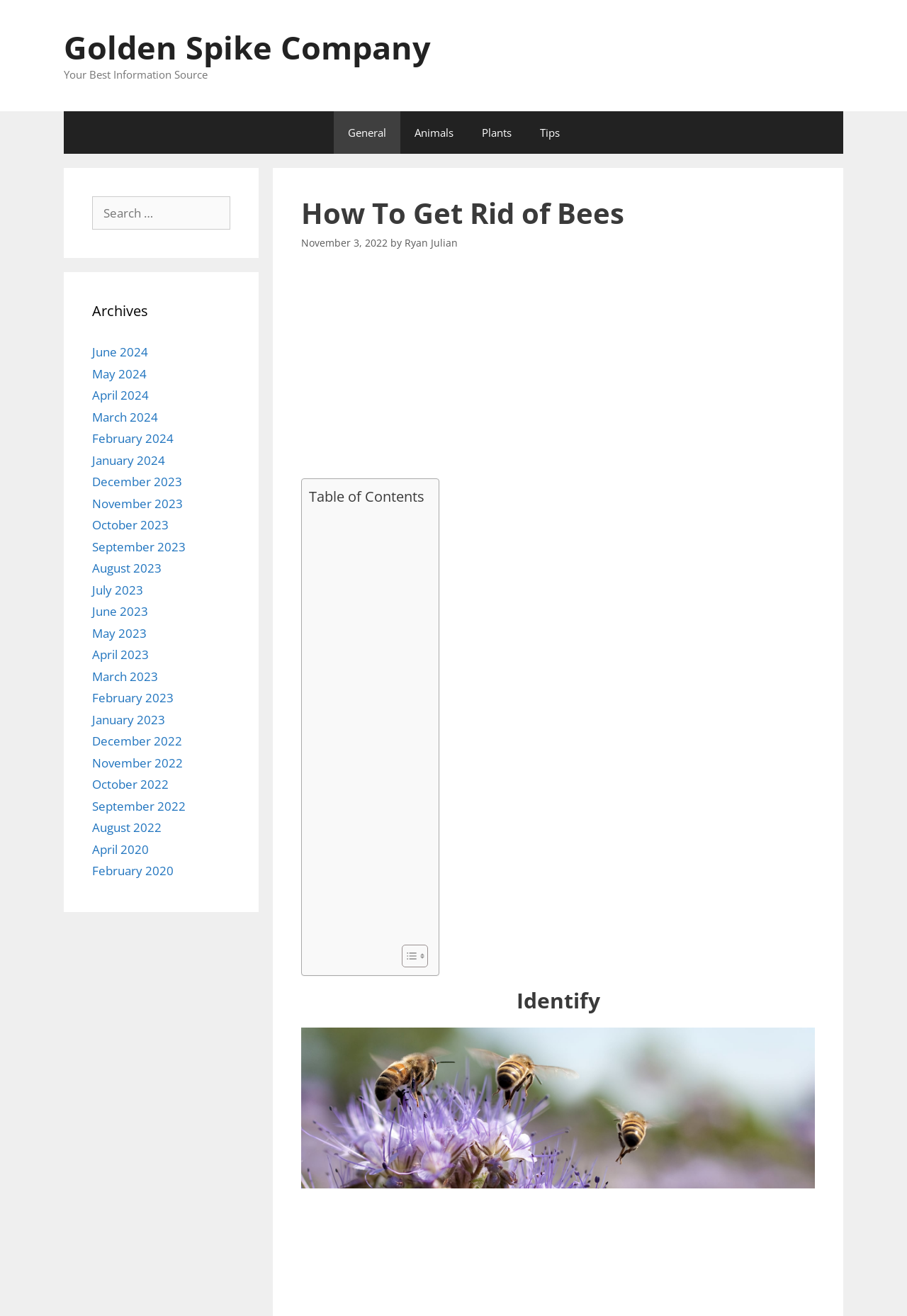Please give a concise answer to this question using a single word or phrase: 
What is the date of the article?

November 3, 2022